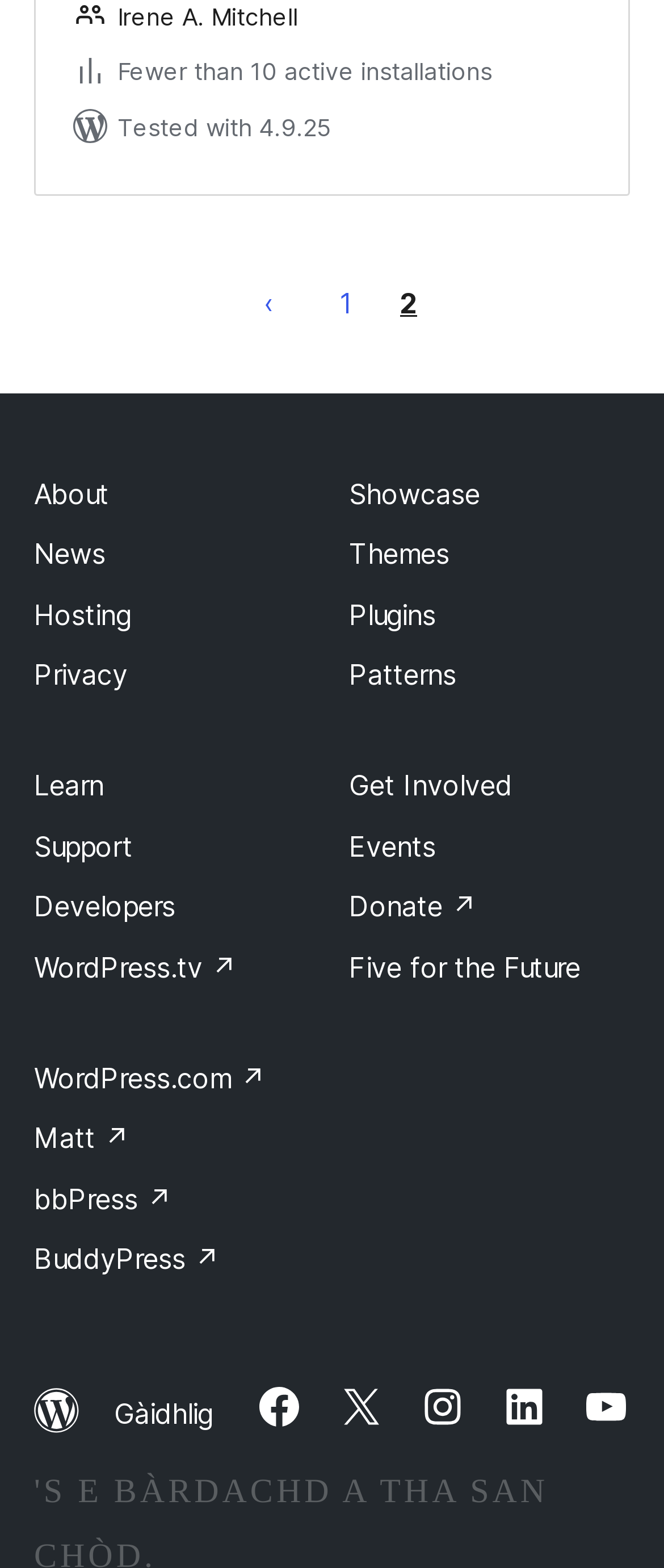Find and indicate the bounding box coordinates of the region you should select to follow the given instruction: "View News".

[0.051, 0.342, 0.159, 0.364]